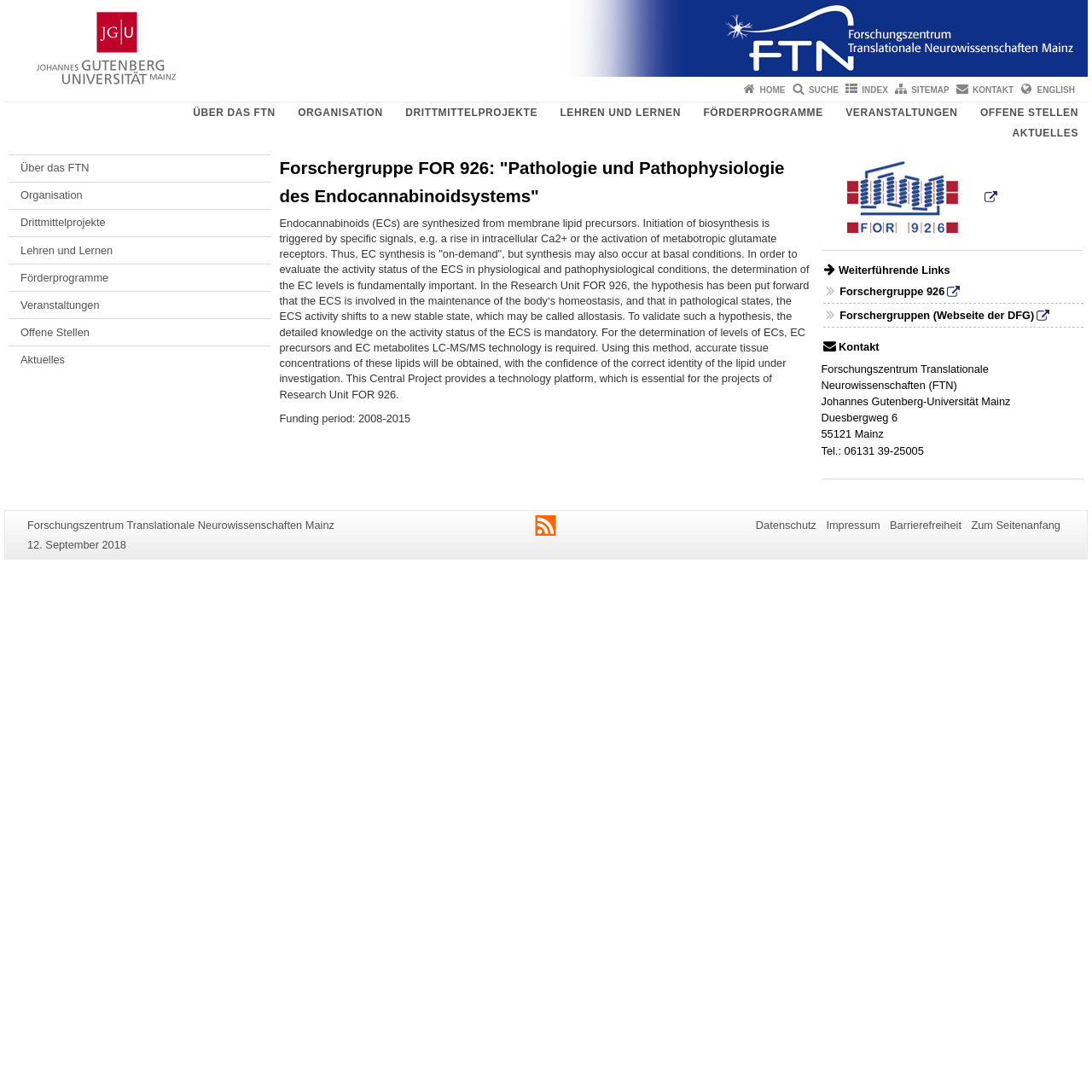Given the element description, predict the bounding box coordinates in the format (top-left x, top-left y, bottom-right x, bottom-right y). Make sure all values are between 0 and 1. Here is the element description: Lehren und Lernen

[0.008, 0.217, 0.248, 0.242]